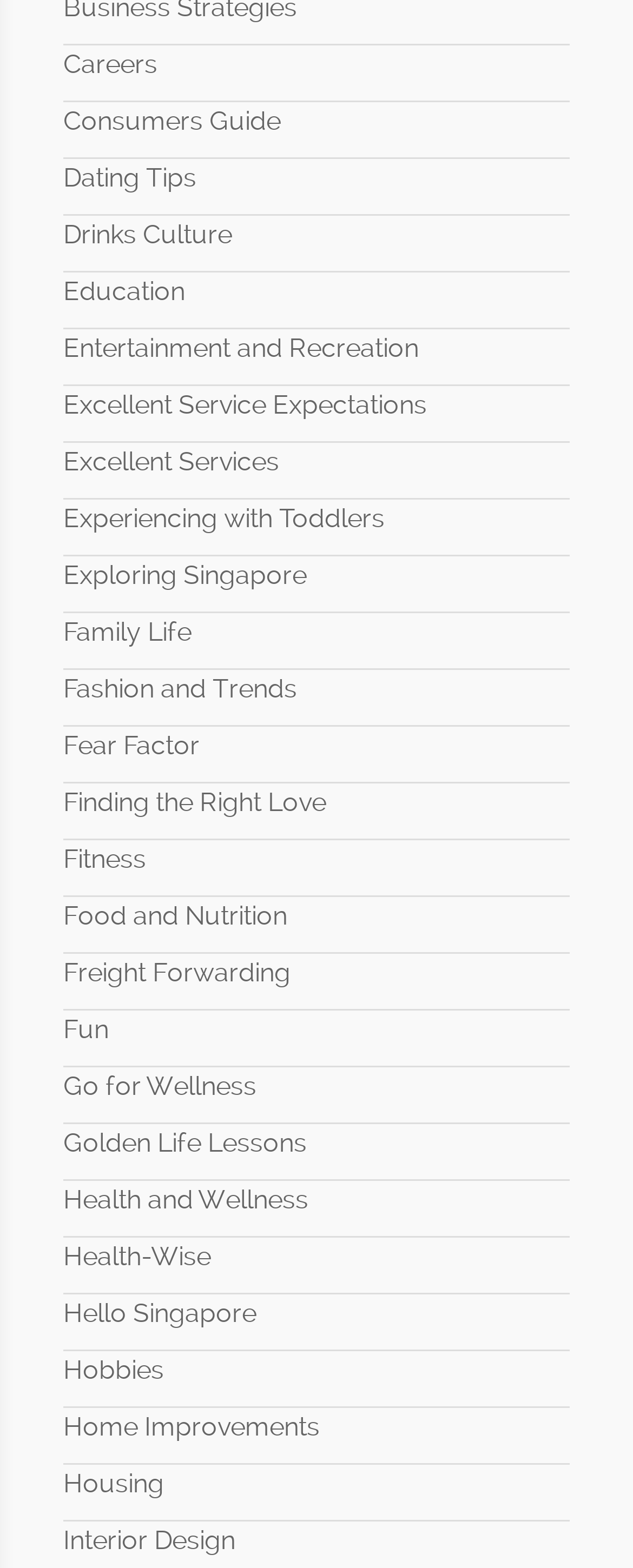Given the description "Excellent Services", determine the bounding box of the corresponding UI element.

[0.1, 0.284, 0.441, 0.304]